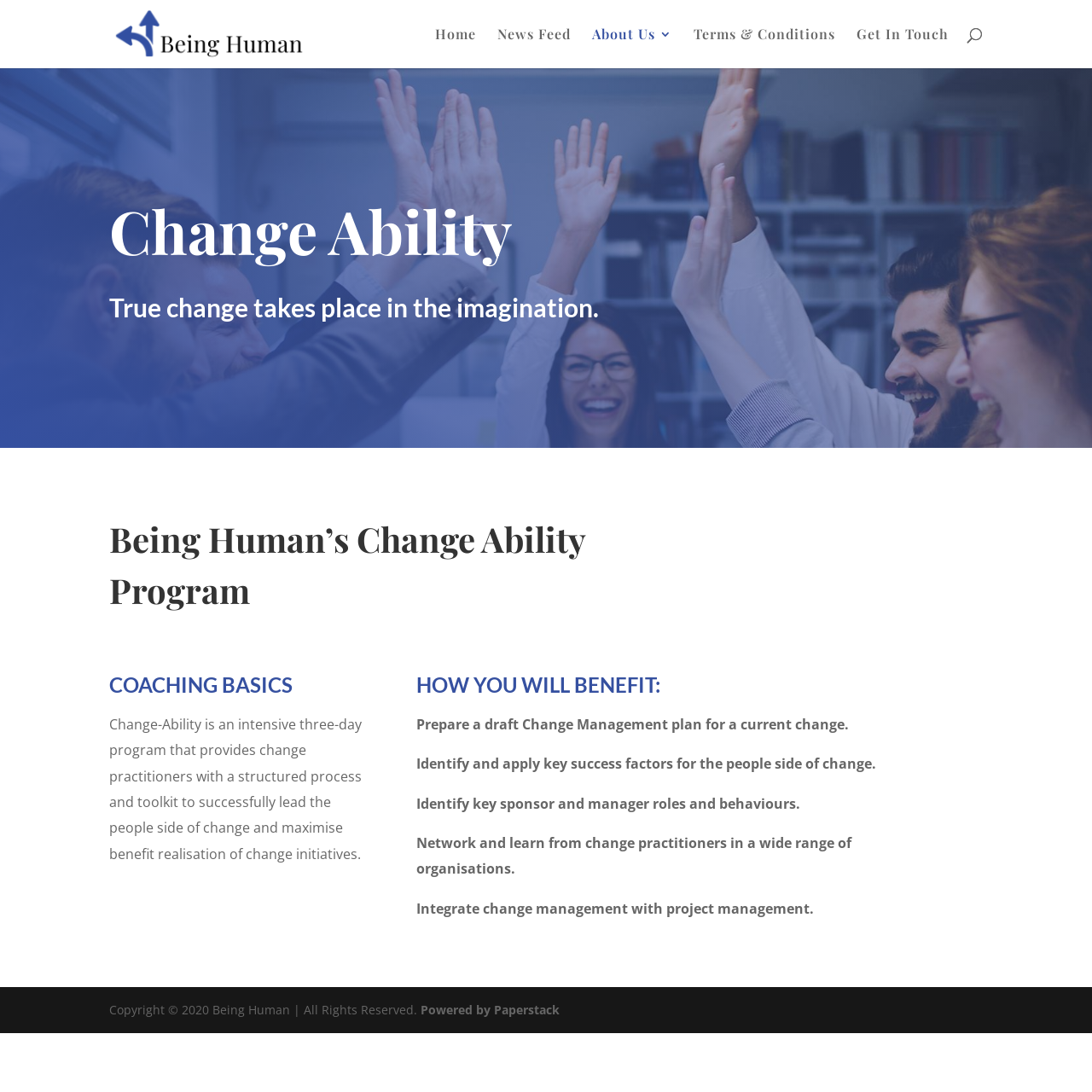Use a single word or phrase to answer the question: What is the benefit of the program?

Maximise benefit realisation of change initiatives